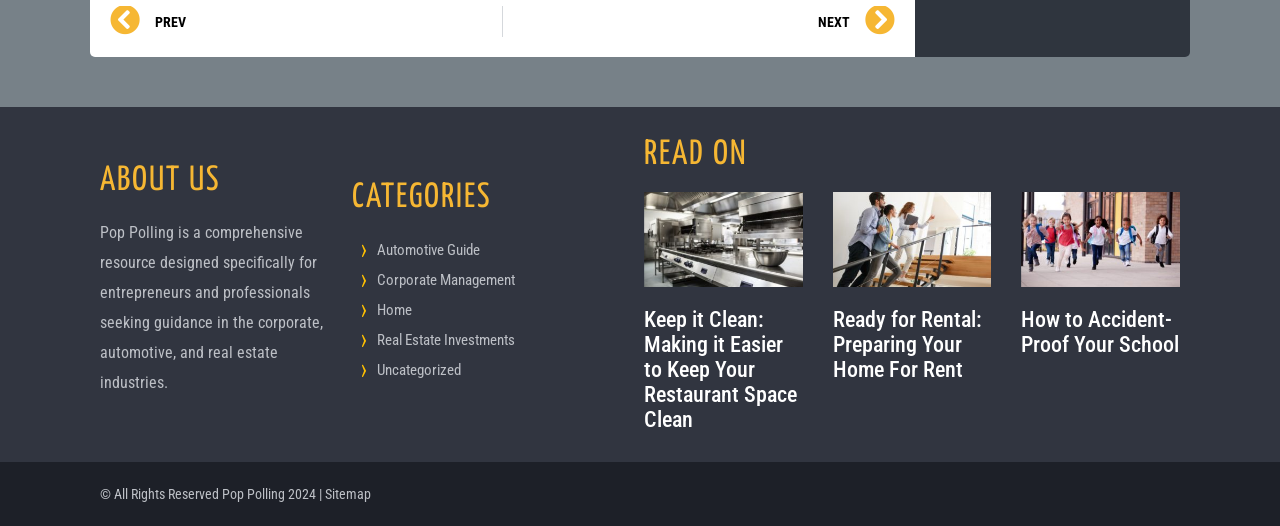Indicate the bounding box coordinates of the element that needs to be clicked to satisfy the following instruction: "go to previous page". The coordinates should be four float numbers between 0 and 1, i.e., [left, top, right, bottom].

[0.086, 0.011, 0.392, 0.07]